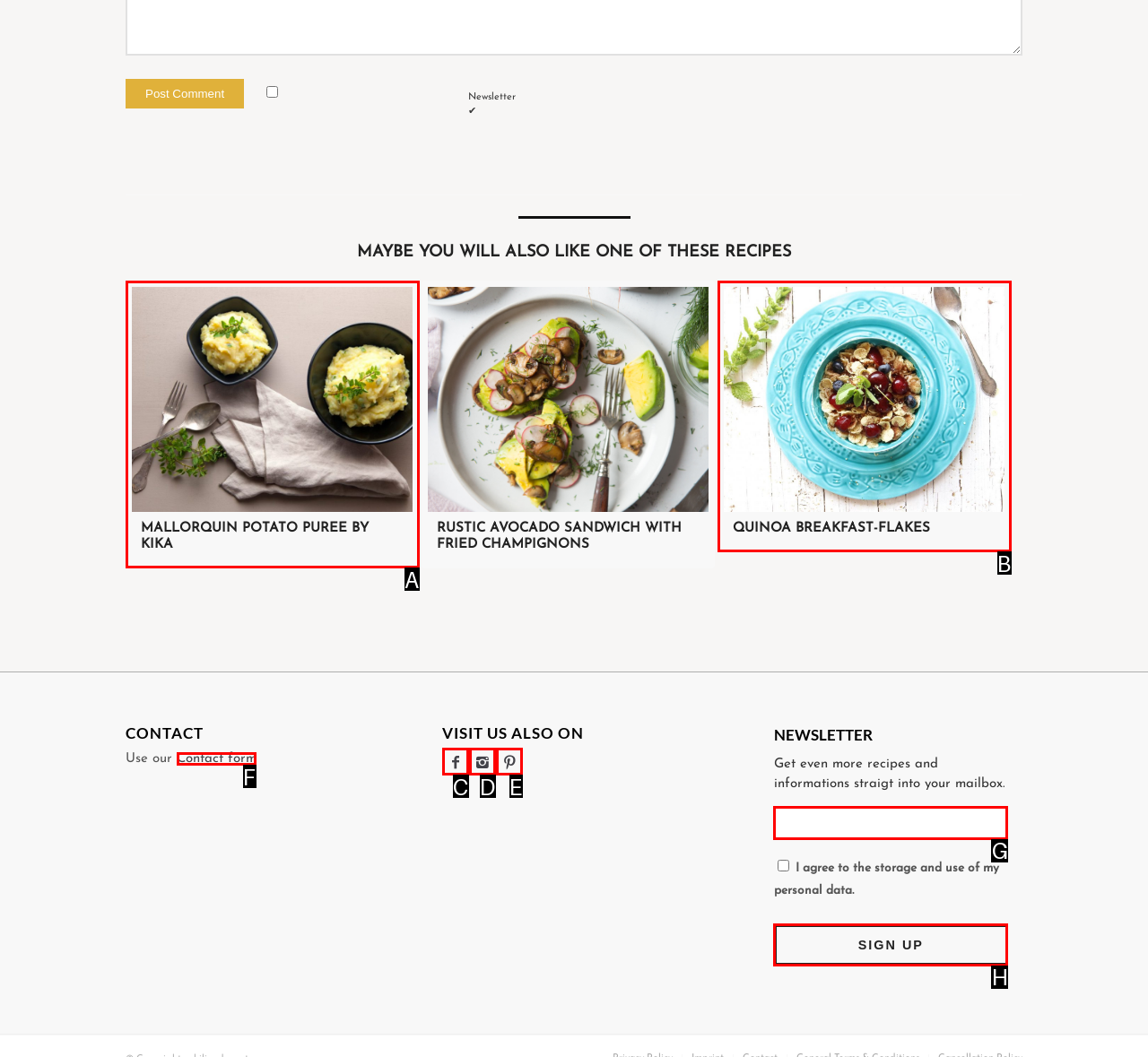Choose the UI element to click on to achieve this task: Visit the contact page. Reply with the letter representing the selected element.

F